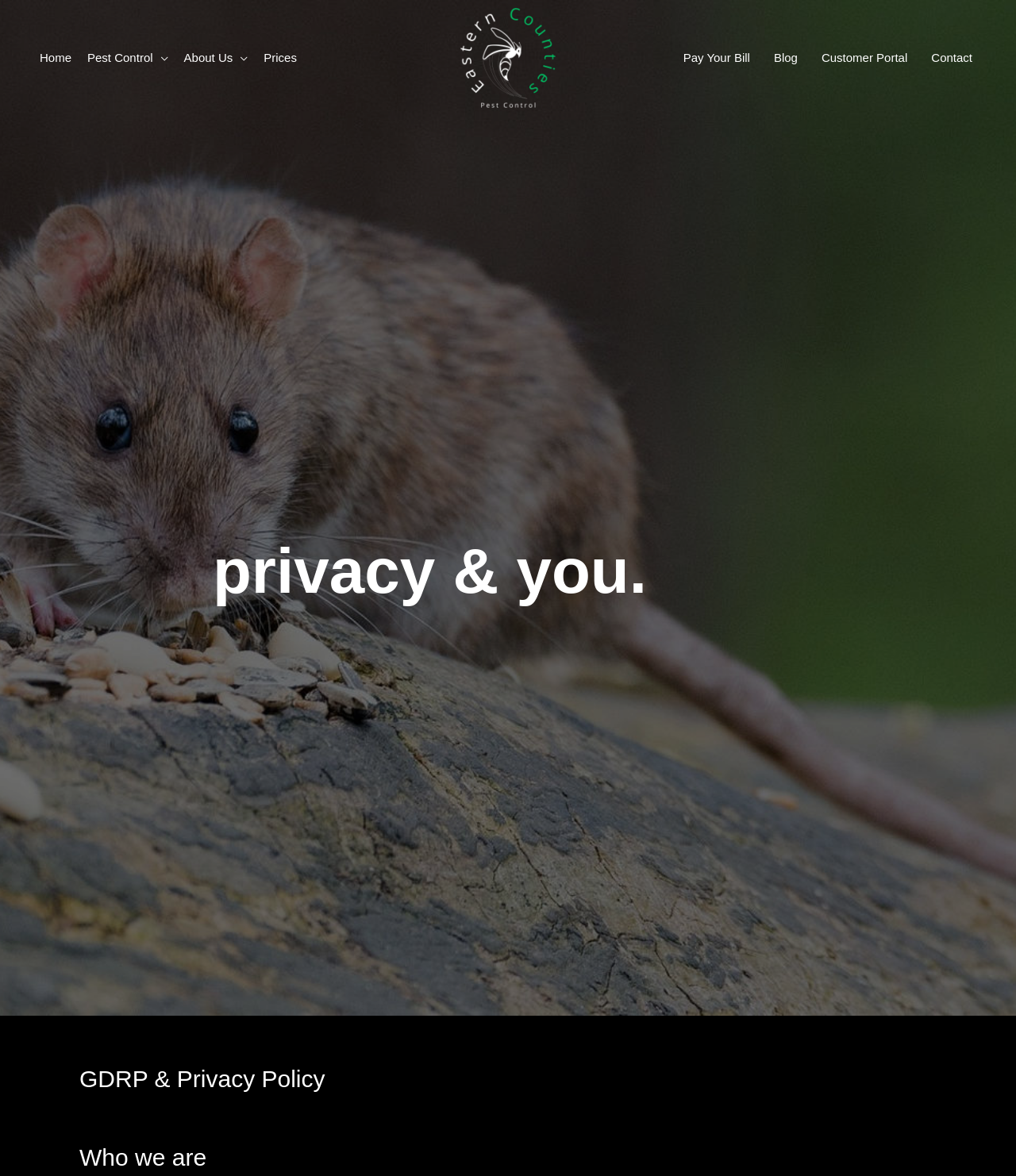Predict the bounding box for the UI component with the following description: "Pay Your Bill".

[0.661, 0.04, 0.75, 0.059]